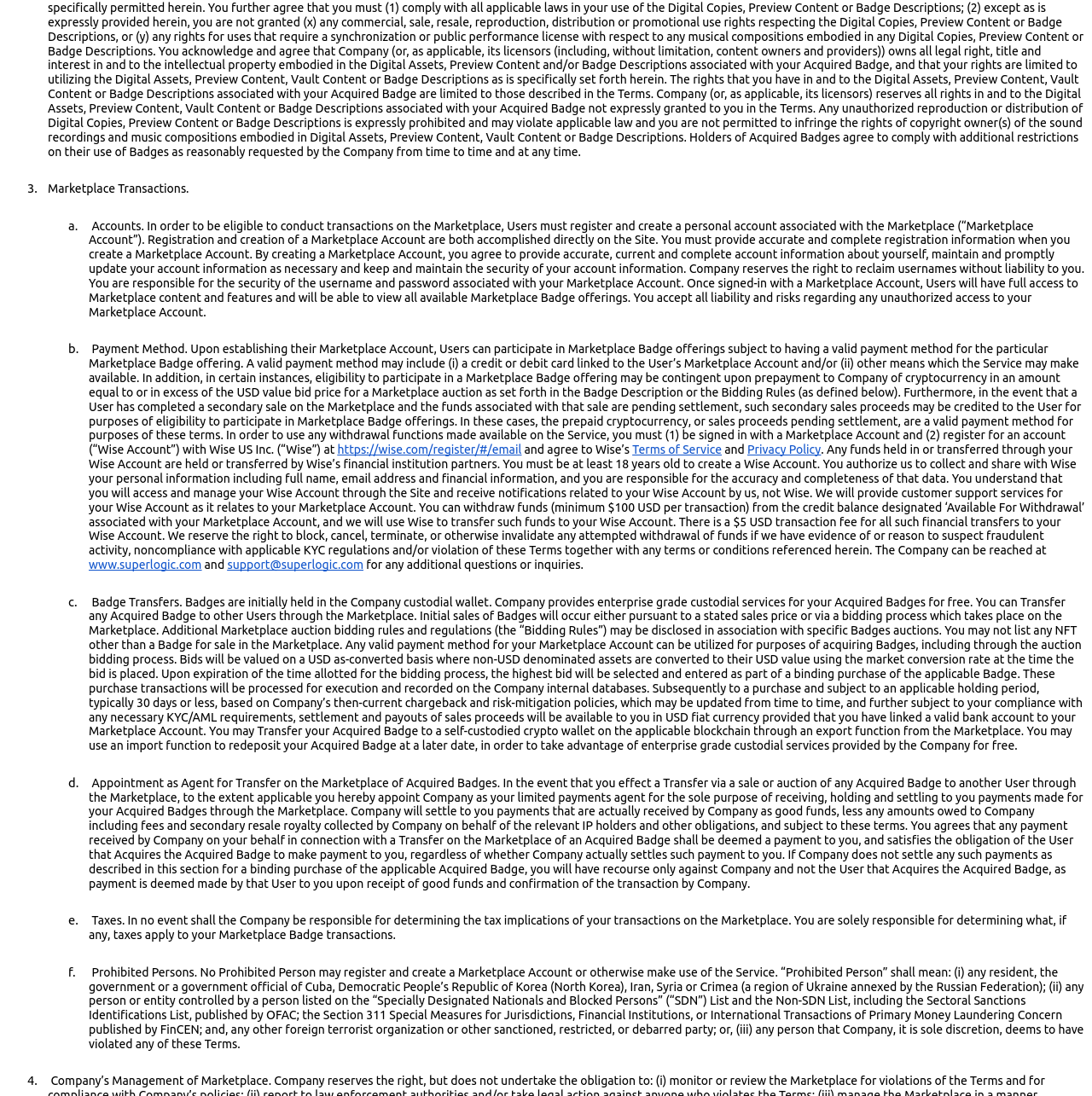What is required to conduct transactions on the Marketplace?
Please craft a detailed and exhaustive response to the question.

According to the webpage, Users must register and create a personal account associated with the Marketplace, which is referred to as a Marketplace Account, in order to be eligible to conduct transactions on the Marketplace.